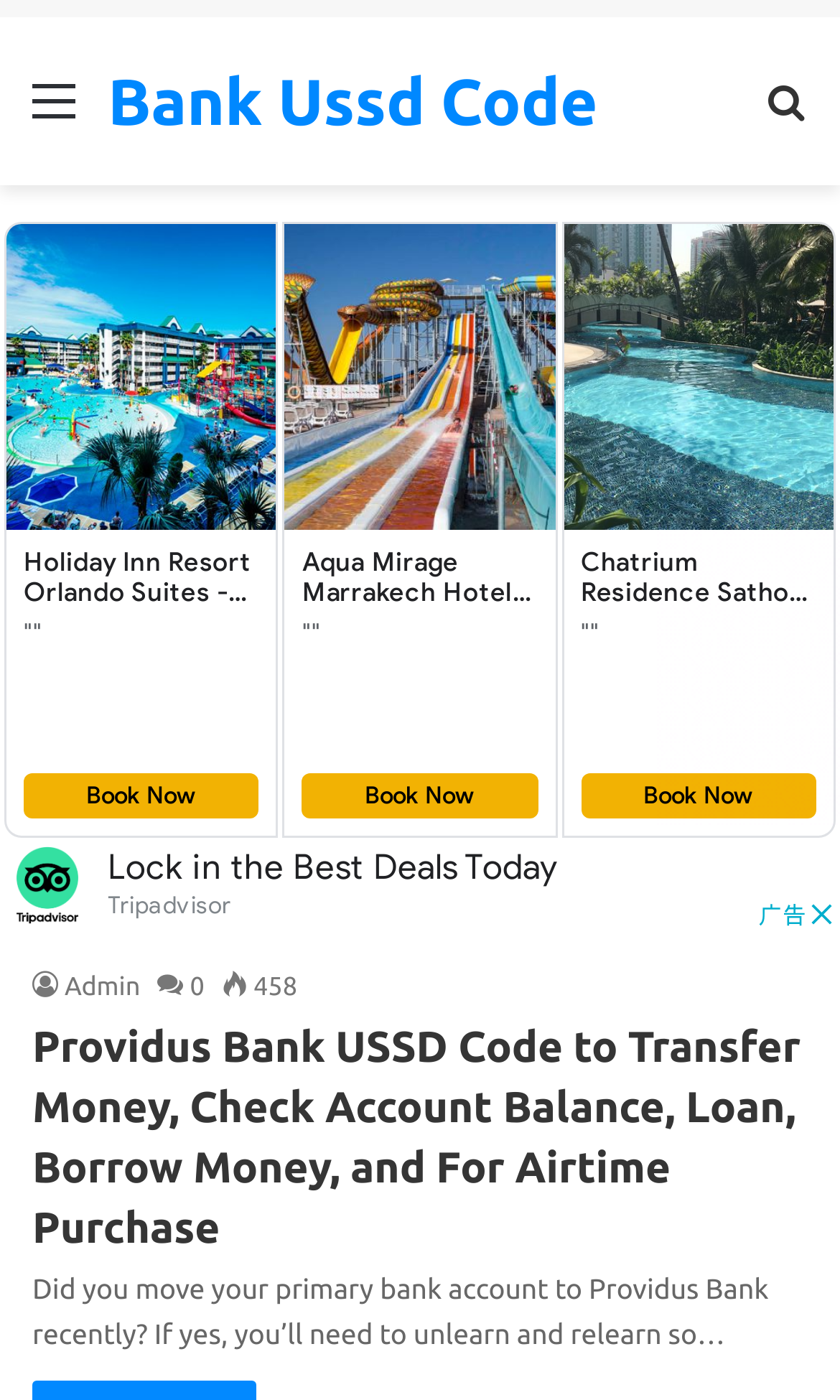What is the position of the search link?
Using the image, respond with a single word or phrase.

Top right